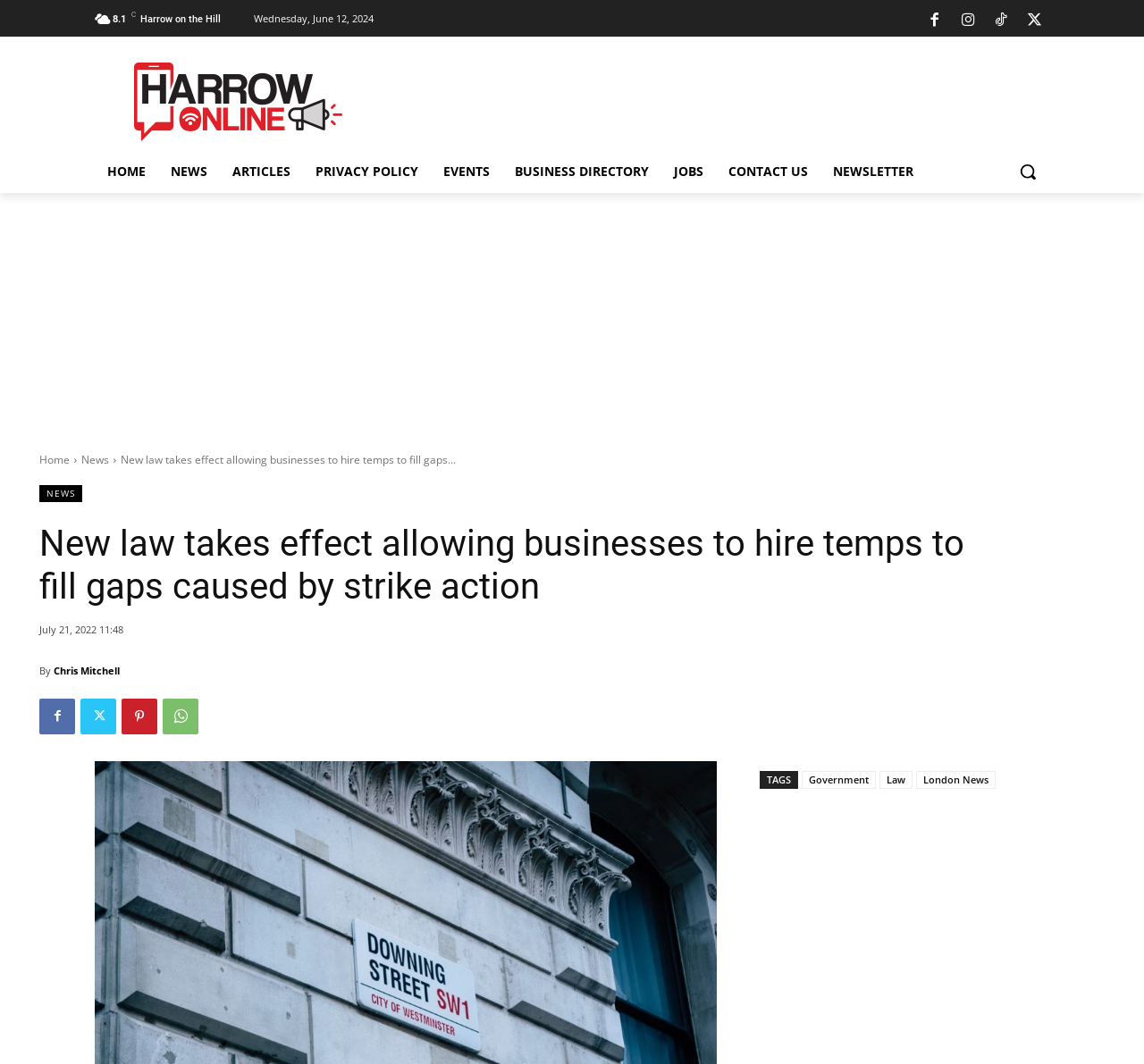Generate a thorough caption detailing the webpage content.

The webpage appears to be a news article from Harrow Online, with the title "New law takes effect allowing businesses to hire temps to fill gaps caused by strike action". At the top left of the page, there is a small section displaying the date "Wednesday, June 12, 2024" and the location "Harrow on the Hill". 

Below this section, there are four social media icons aligned horizontally. To the right of these icons, there is a search bar with a "Search" button. Above the search bar, there is a horizontal navigation menu with links to various sections of the website, including "HOME", "NEWS", "ARTICLES", "PRIVACY POLICY", "EVENTS", "BUSINESS DIRECTORY", "JOBS", "CONTACT US", and "NEWSLETTER".

The main content of the page is the news article, which has a heading that matches the title of the webpage. The article is written by Chris Mitchell and was published on July 21, 2022, at 11:48. Below the article's heading, there are four social media sharing icons. 

The article's content is followed by a "TAGS" section, which lists three relevant tags: "Government", "Law", and "London News".